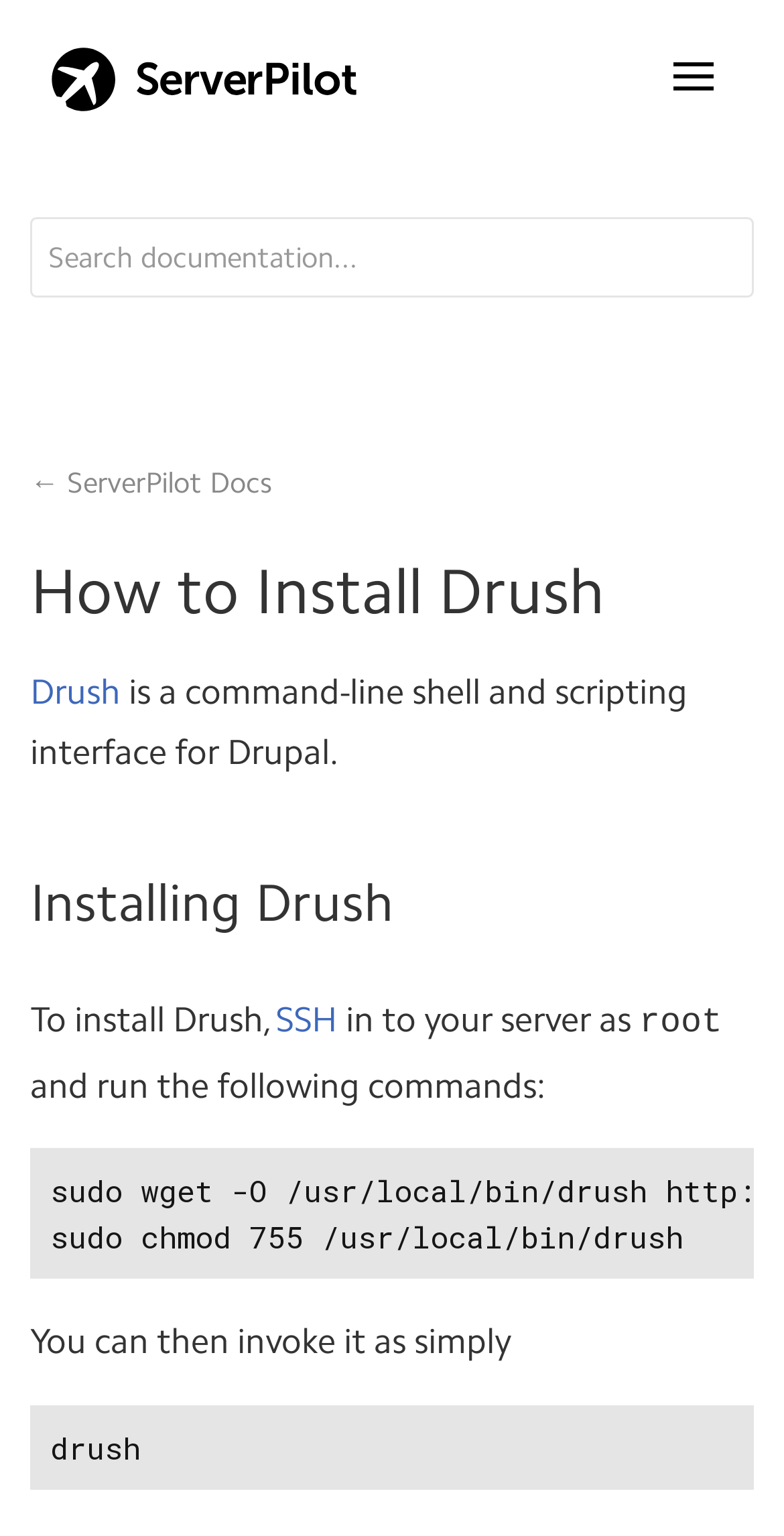What is the purpose of Drush?
Using the image, respond with a single word or phrase.

scripting interface for Drupal